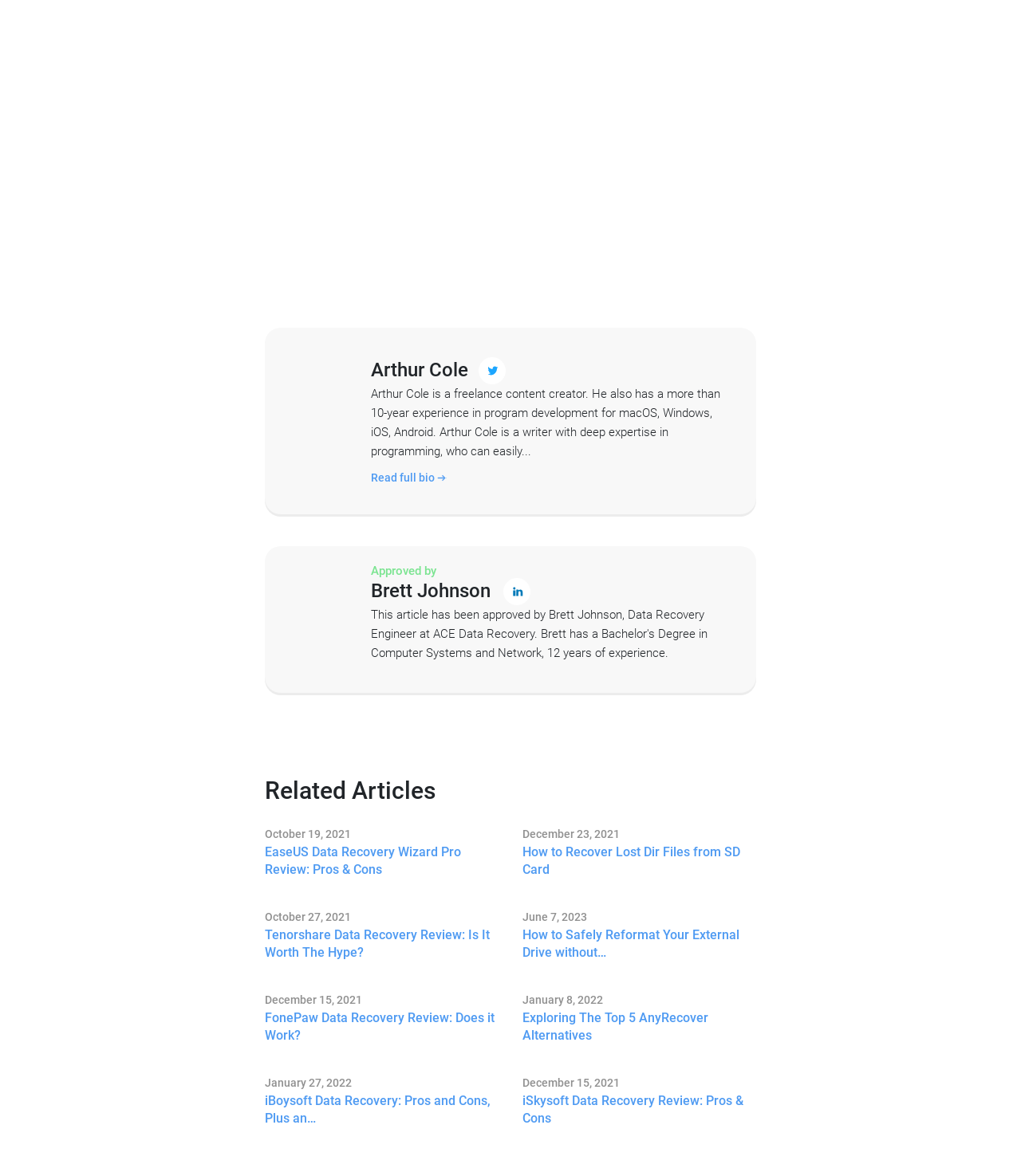Locate the bounding box coordinates of the element that should be clicked to fulfill the instruction: "Read the article about EaseUS Data Recovery Wizard Pro Review".

[0.259, 0.717, 0.488, 0.747]